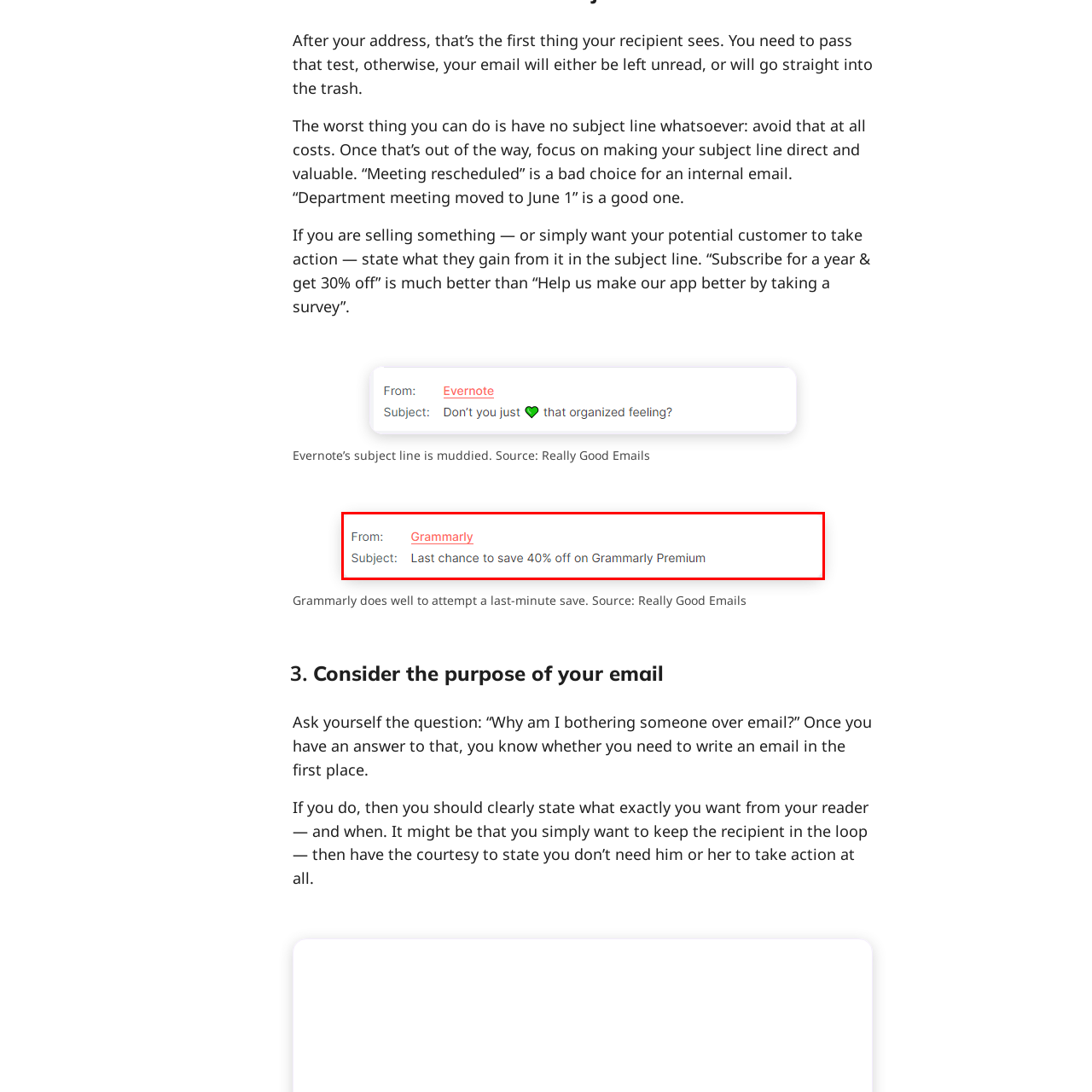Check the image highlighted in red, Who is the sender of the email?
 Please answer in a single word or phrase.

Grammarly